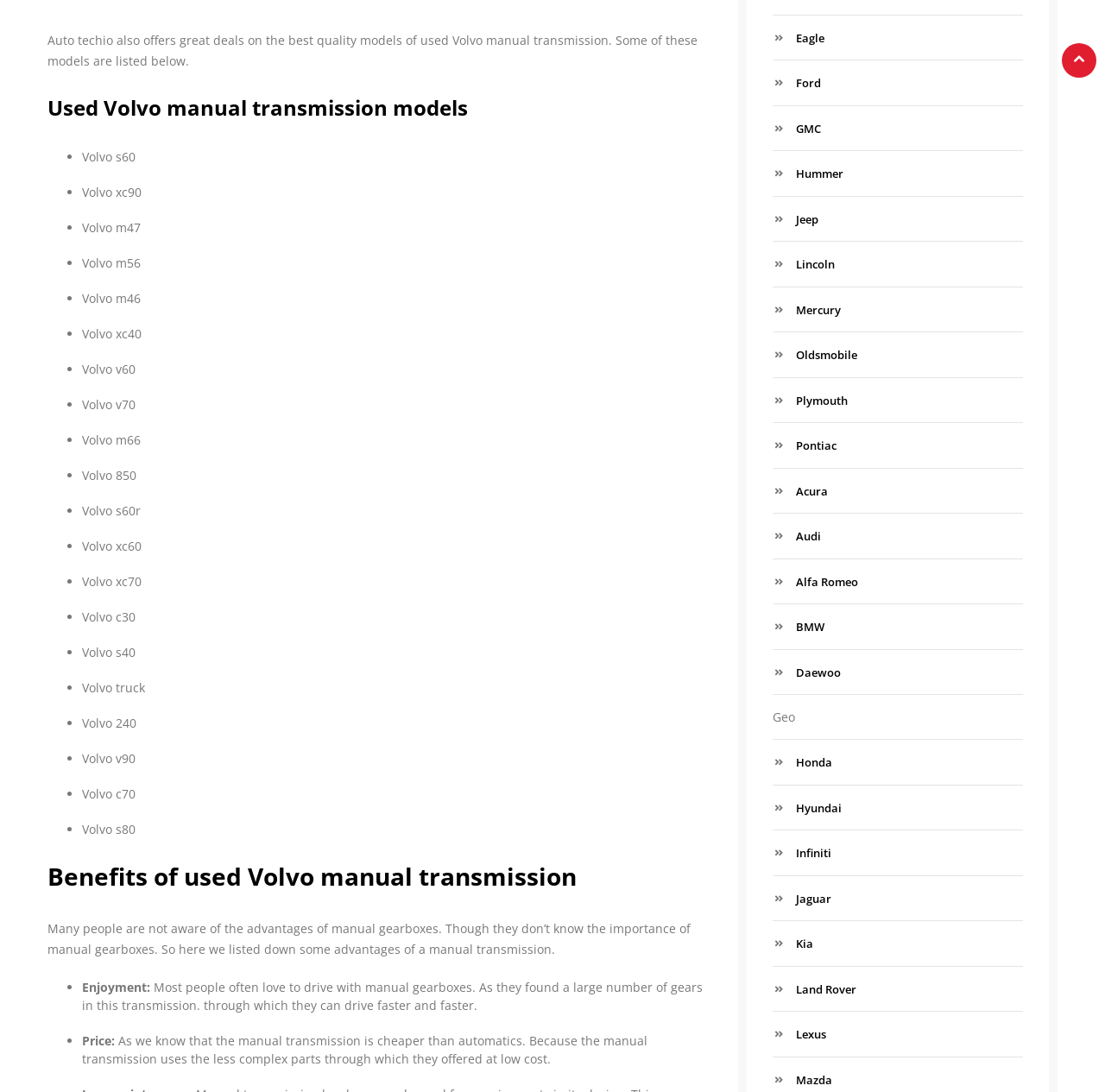What is the benefit of manual gearboxes mentioned?
Based on the image, give a concise answer in the form of a single word or short phrase.

Enjoyment